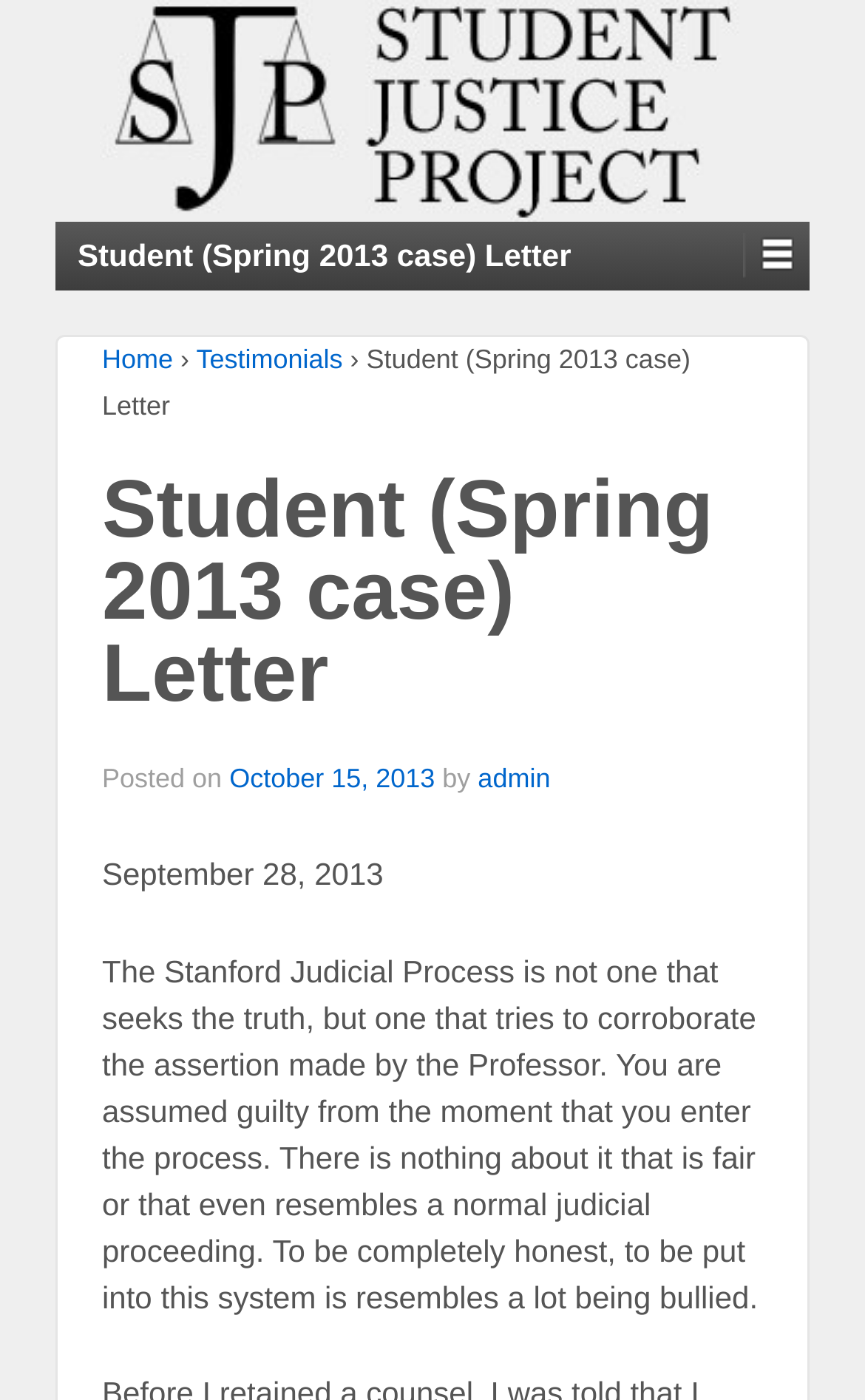Based on the element description Data Eraser for Mac, identify the bounding box coordinates for the UI element. The coordinates should be in the format (top-left x, top-left y, bottom-right x, bottom-right y) and within the 0 to 1 range.

None